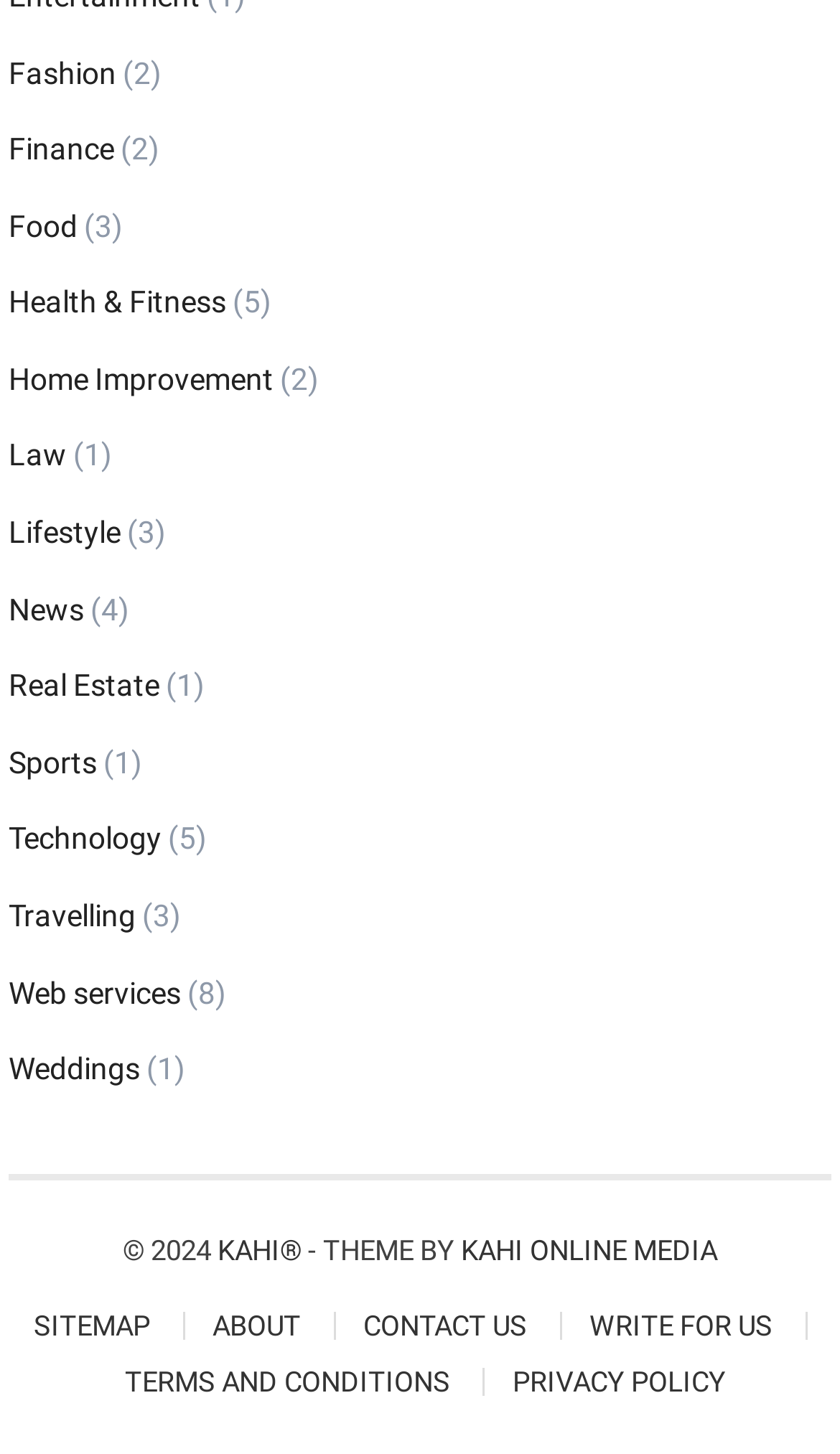Determine the bounding box coordinates of the region that needs to be clicked to achieve the task: "Read the Terms and Conditions".

[0.149, 0.939, 0.536, 0.962]